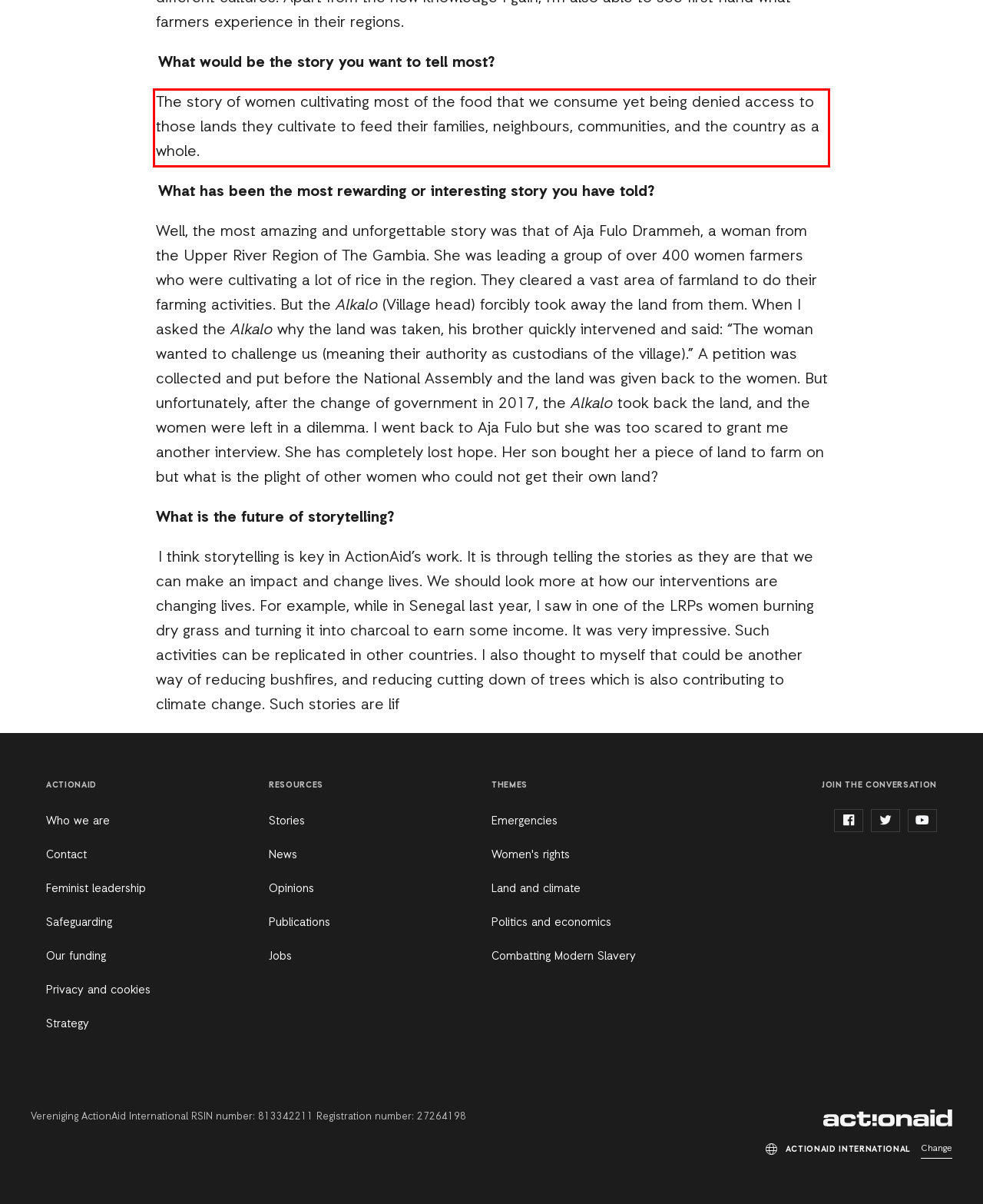Analyze the screenshot of a webpage where a red rectangle is bounding a UI element. Extract and generate the text content within this red bounding box.

The story of women cultivating most of the food that we consume yet being denied access to those lands they cultivate to feed their families, neighbours, communities, and the country as a whole.